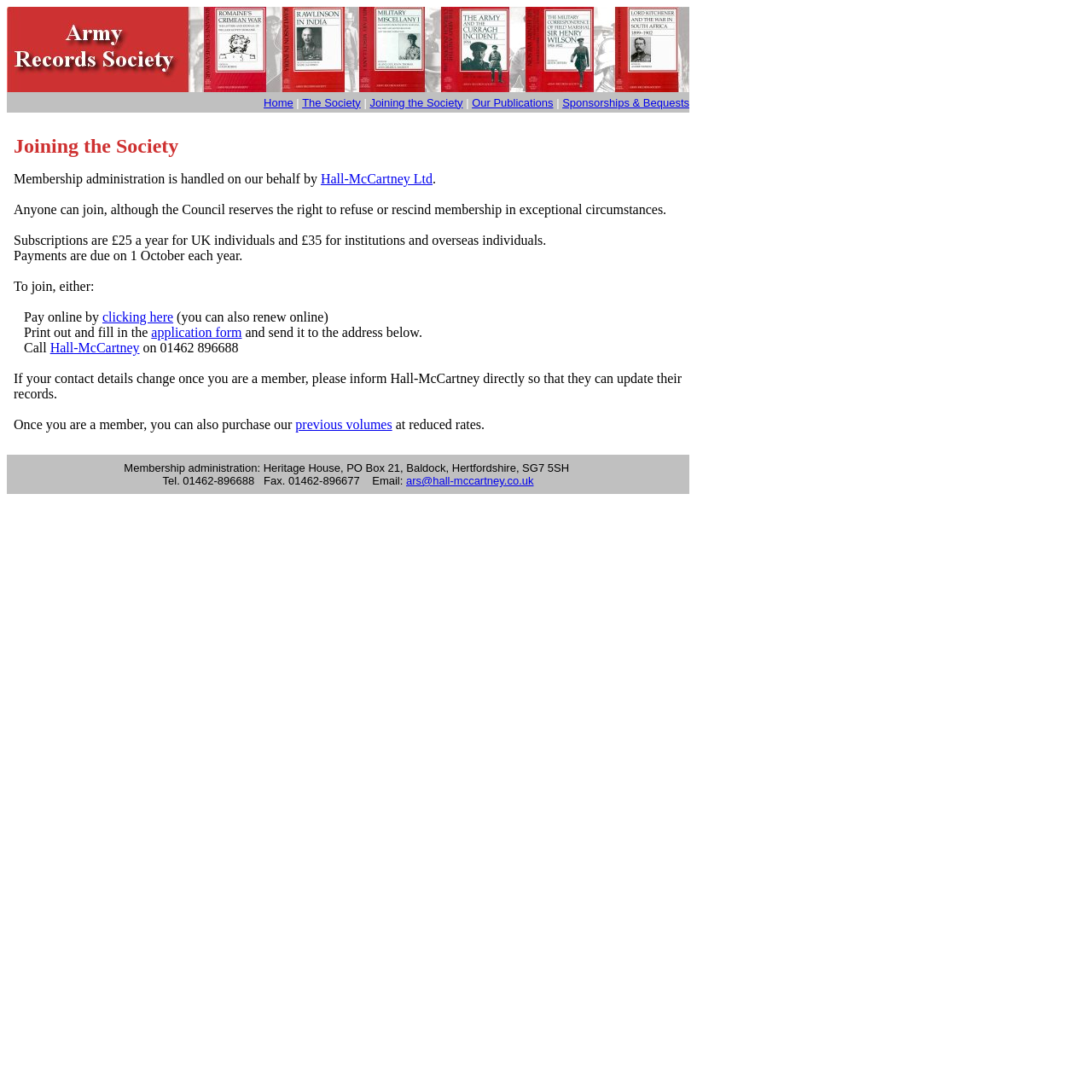Find the bounding box coordinates of the clickable area that will achieve the following instruction: "Click to pay online".

[0.094, 0.284, 0.159, 0.297]